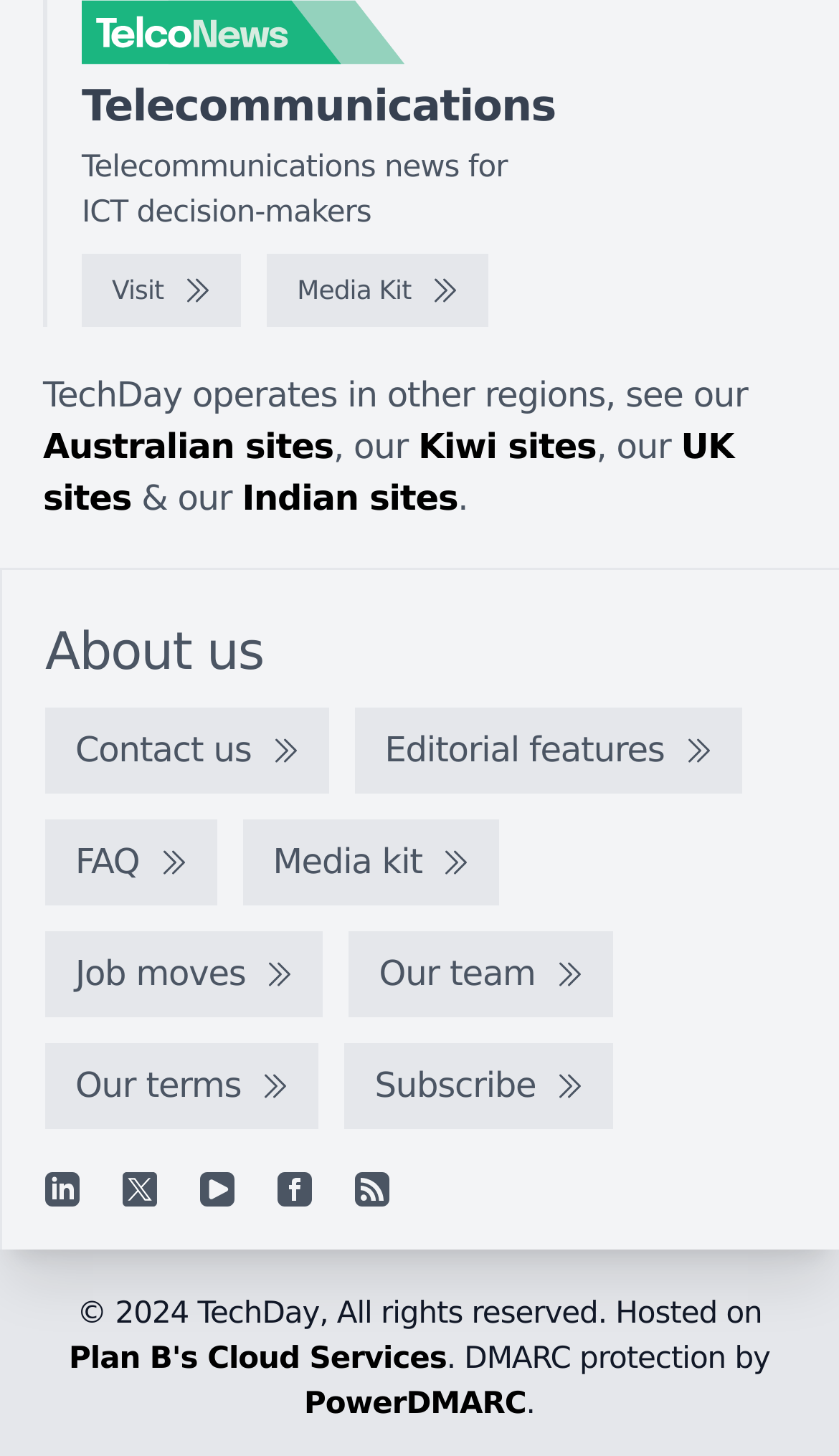Please identify the bounding box coordinates for the region that you need to click to follow this instruction: "Visit the TelcoNews homepage".

[0.097, 0.001, 0.636, 0.045]